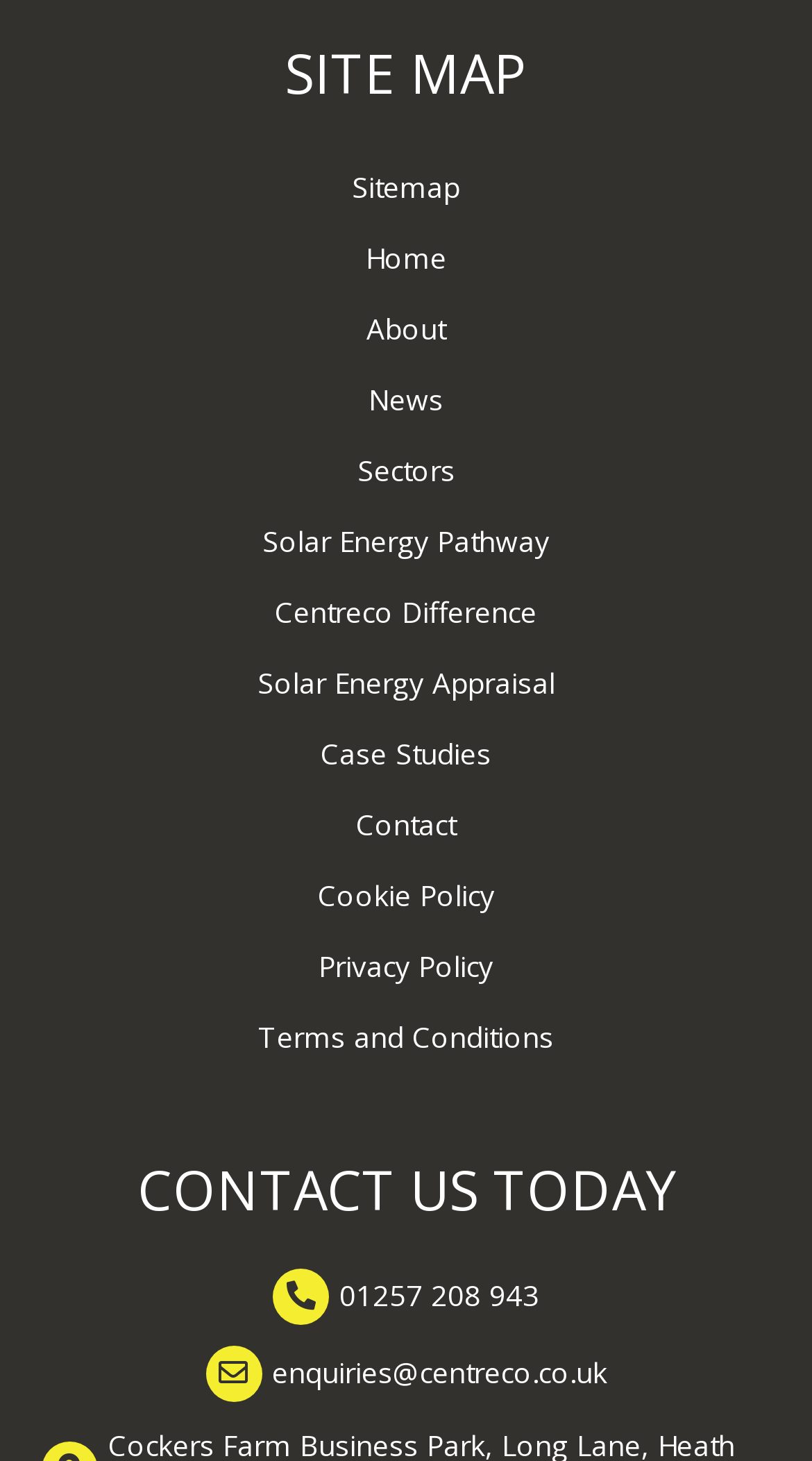Using the provided element description: "Cookie Policy", identify the bounding box coordinates. The coordinates should be four floats between 0 and 1 in the order [left, top, right, bottom].

[0.051, 0.588, 0.949, 0.637]